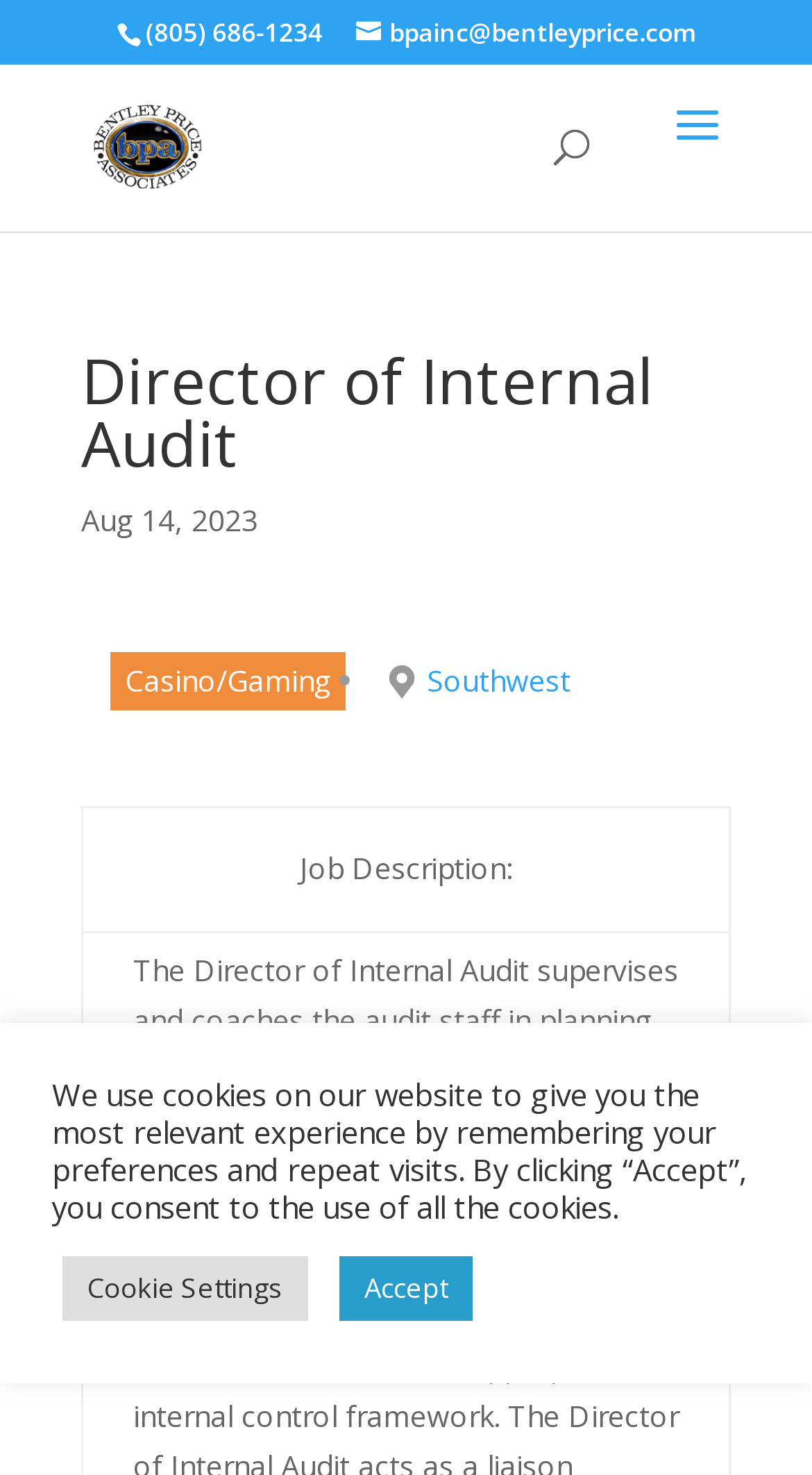Can you locate the main headline on this webpage and provide its text content?

Director of Internal Audit